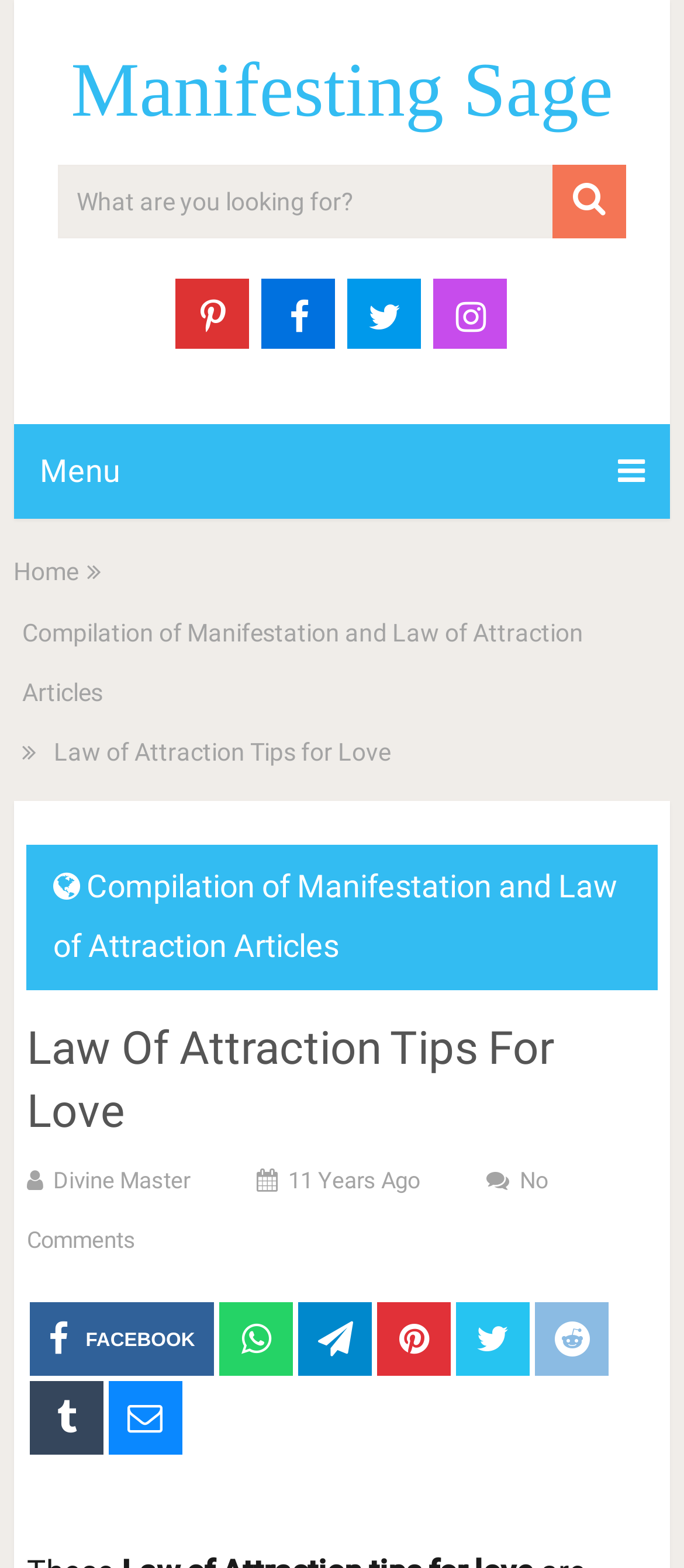Please determine the bounding box coordinates for the element that should be clicked to follow these instructions: "Follow on Facebook".

[0.043, 0.83, 0.313, 0.877]